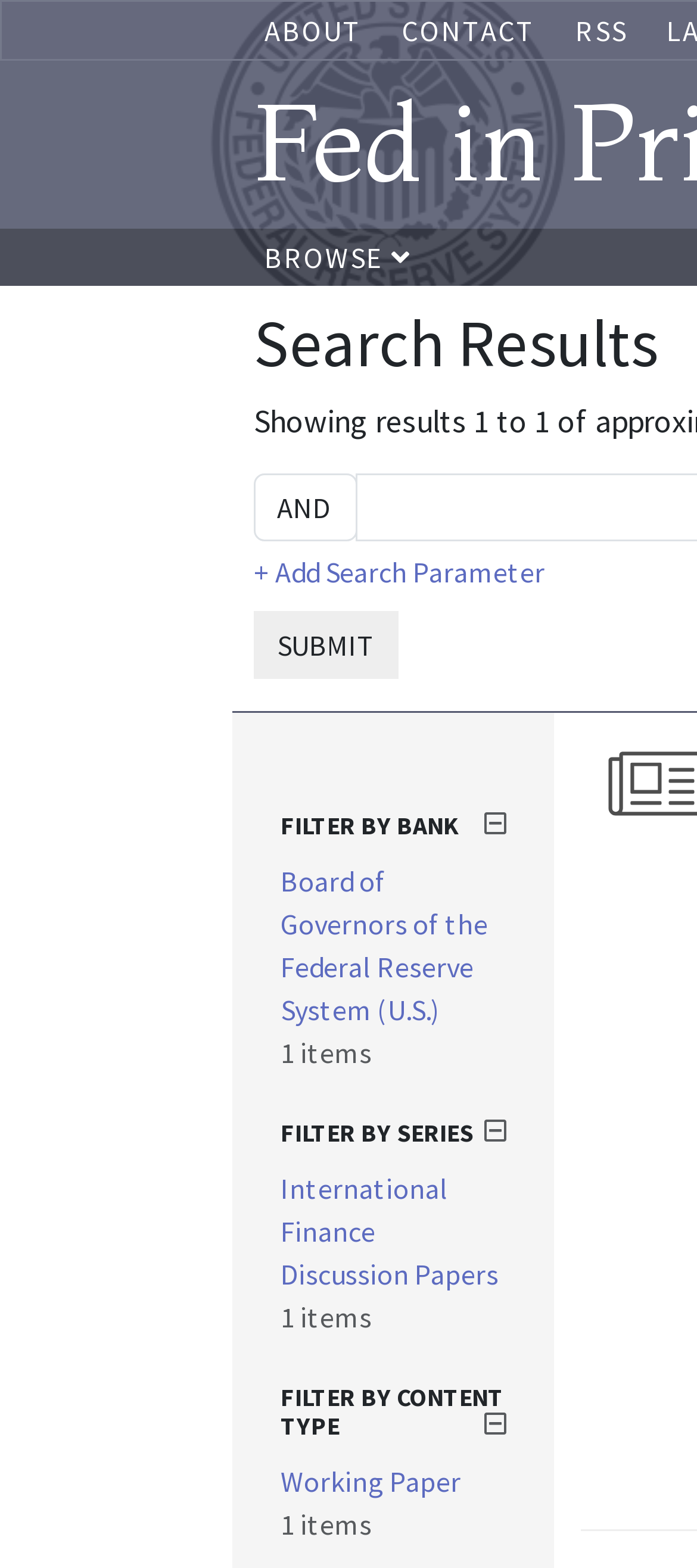Determine the bounding box coordinates of the region I should click to achieve the following instruction: "add search parameter". Ensure the bounding box coordinates are four float numbers between 0 and 1, i.e., [left, top, right, bottom].

[0.364, 0.353, 0.782, 0.376]